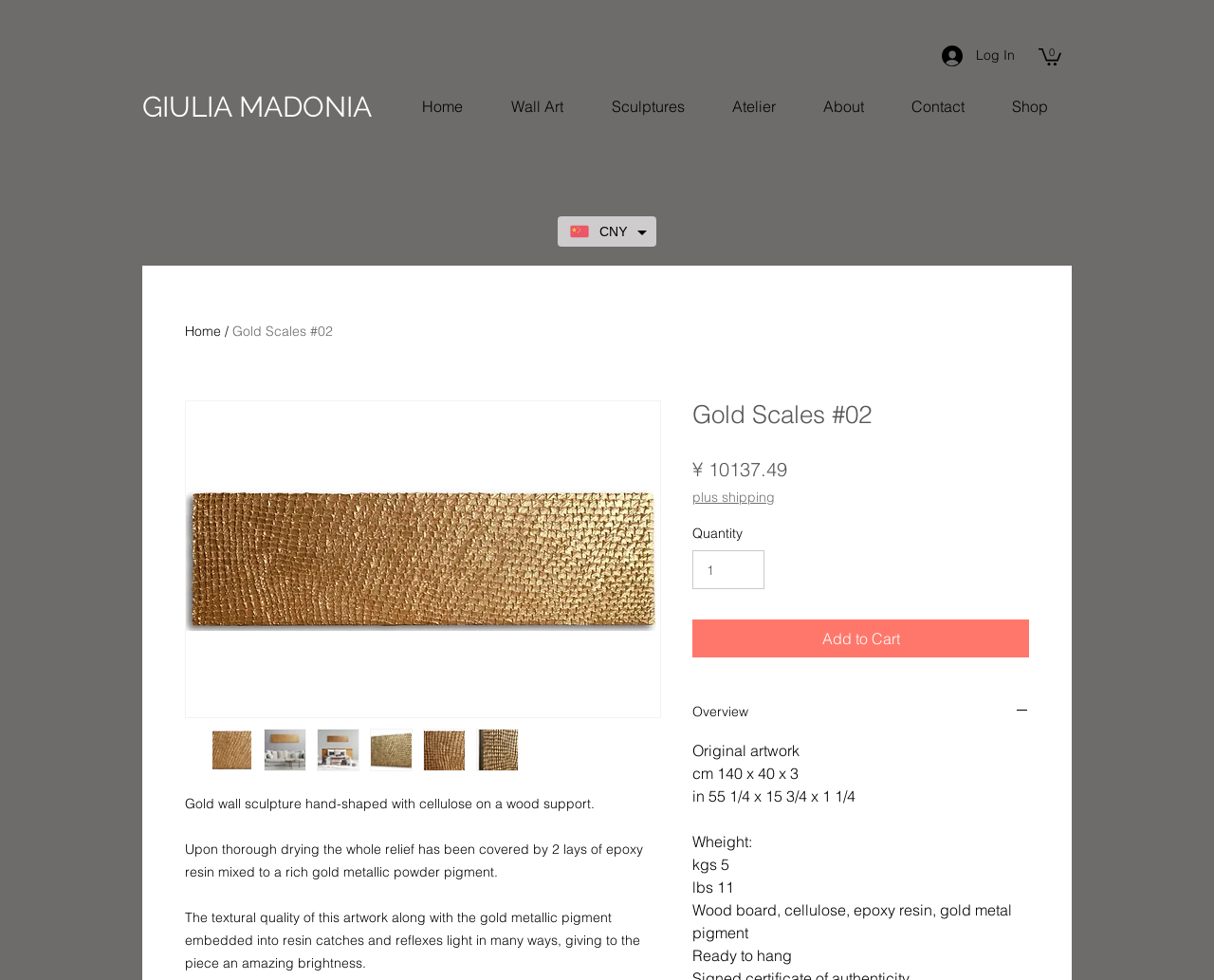Analyze the image and answer the question with as much detail as possible: 
What is the name of the artist?

The name of the artist can be found in the heading element 'GIULIA MADONIA' at the top of the webpage, which is also a link.